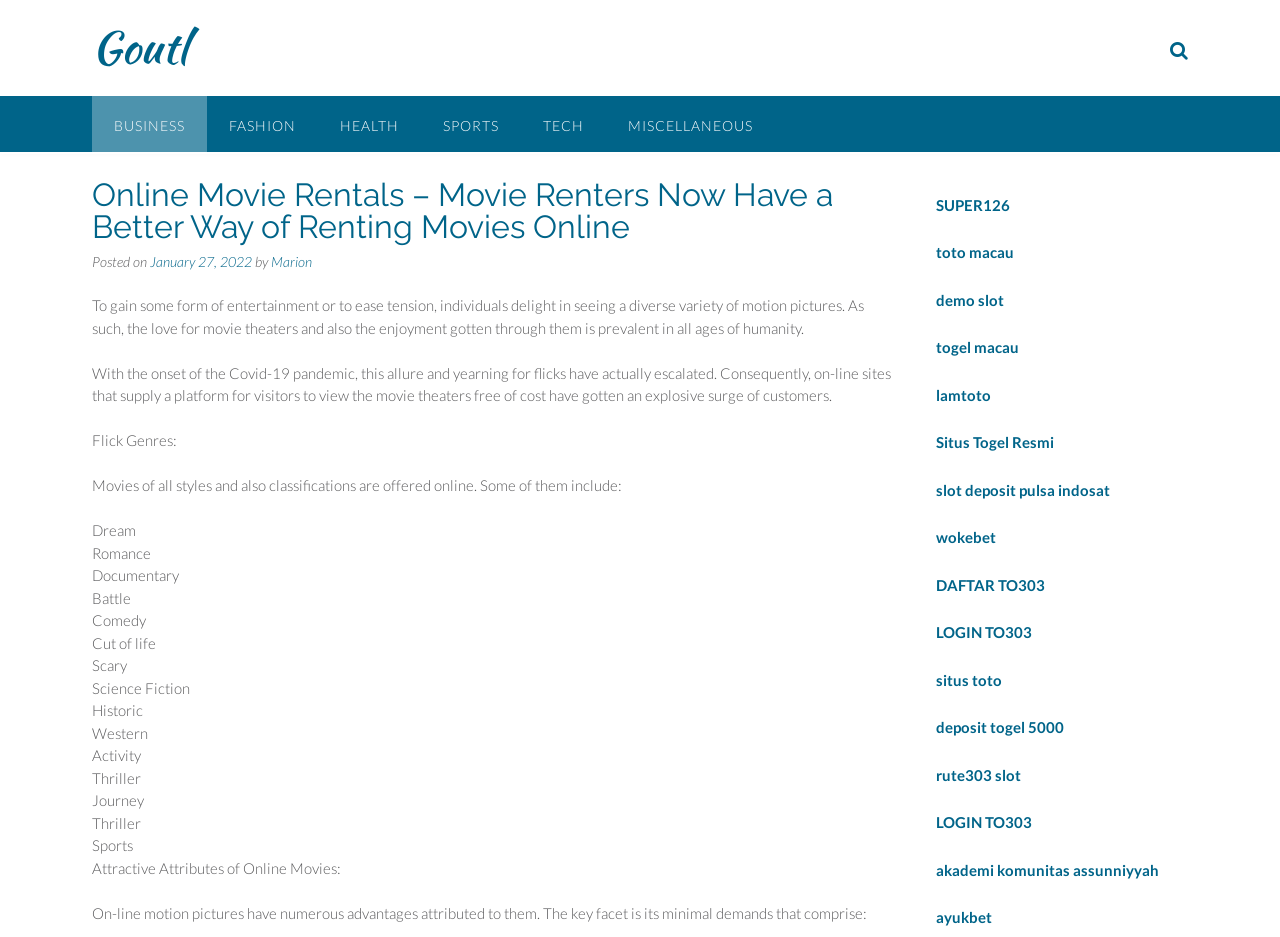Identify the bounding box for the UI element described as: "Marion". Ensure the coordinates are four float numbers between 0 and 1, formatted as [left, top, right, bottom].

[0.212, 0.269, 0.244, 0.288]